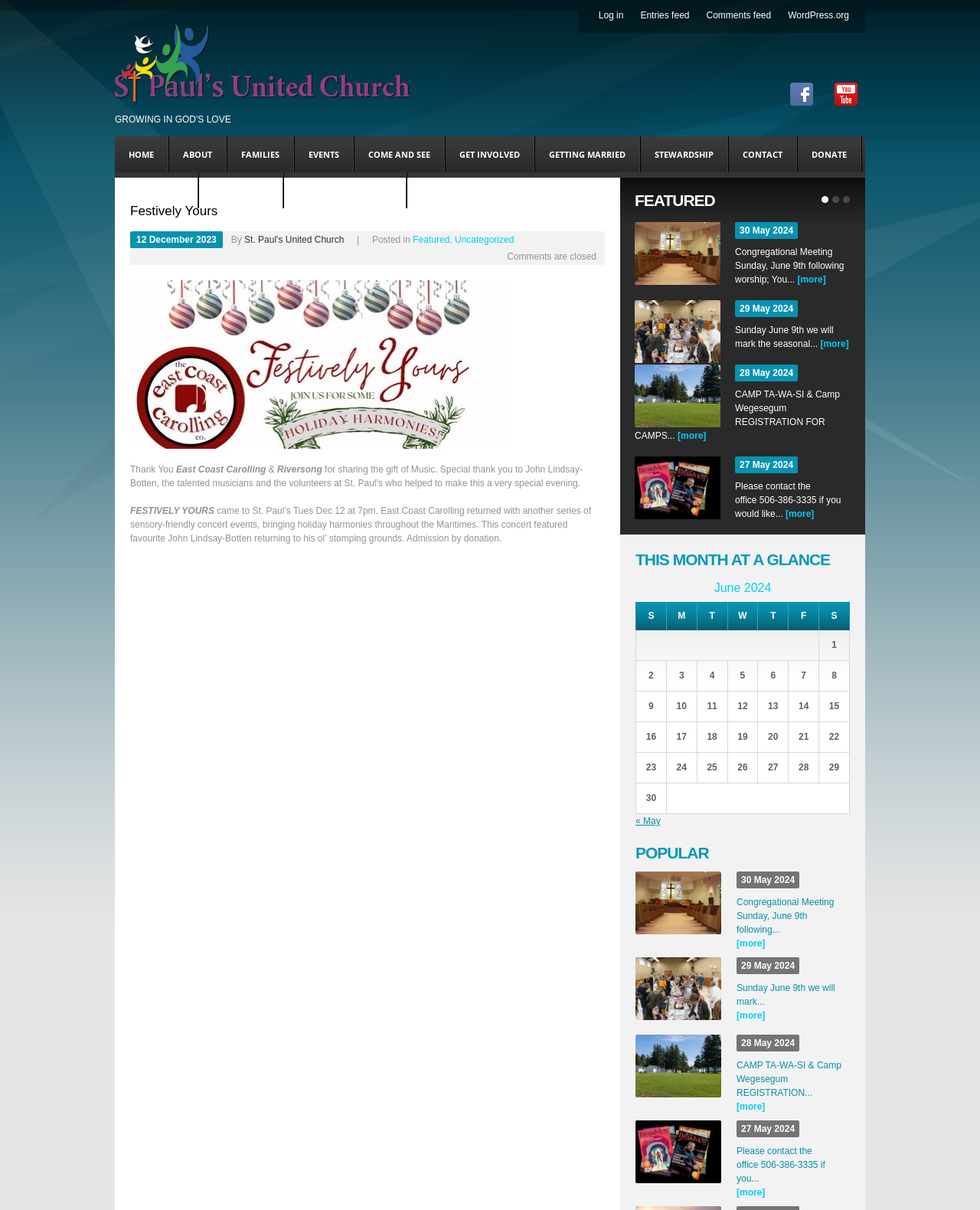Determine the bounding box coordinates of the region that needs to be clicked to achieve the task: "Click on the 'HOME' link".

[0.117, 0.113, 0.171, 0.142]